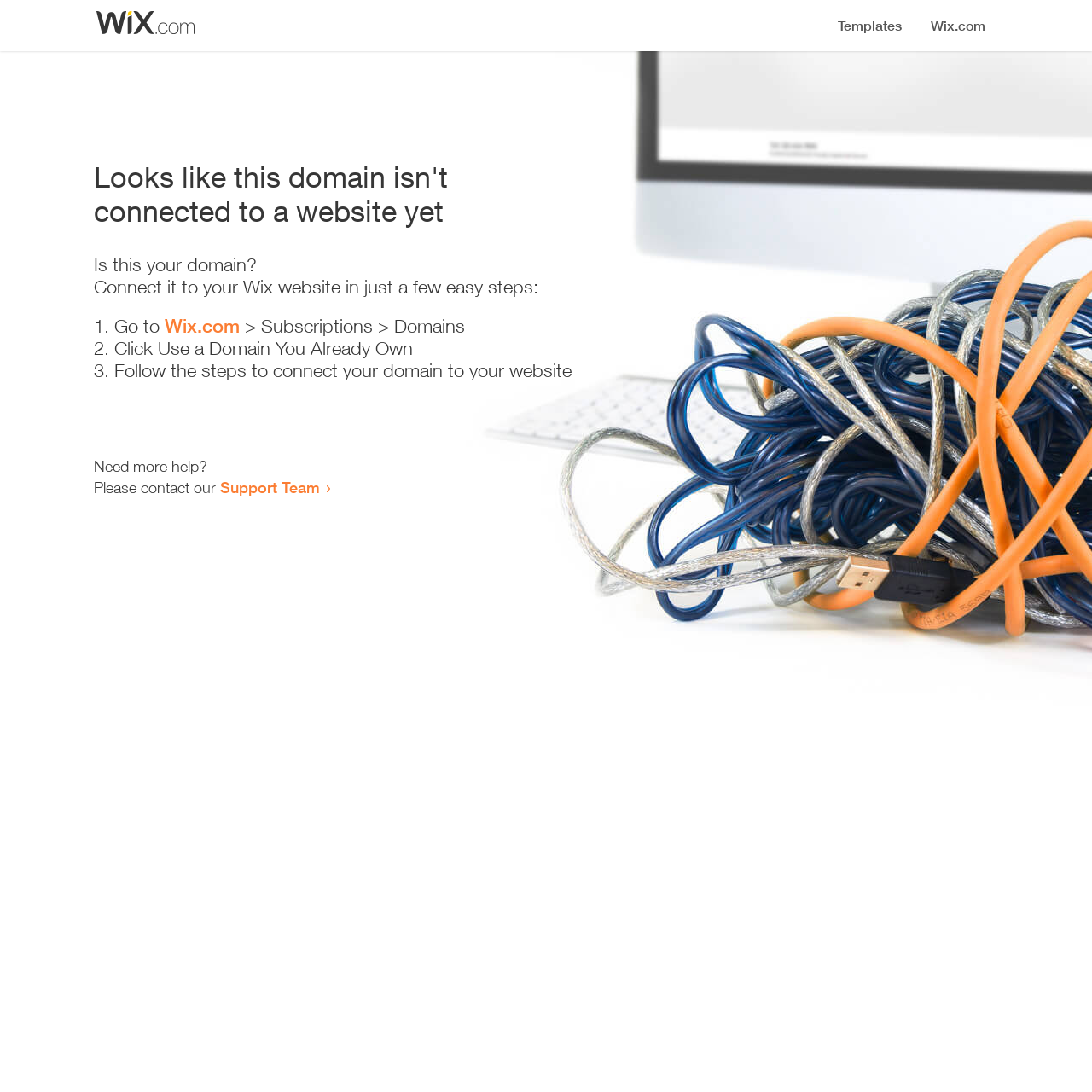Using the given element description, provide the bounding box coordinates (top-left x, top-left y, bottom-right x, bottom-right y) for the corresponding UI element in the screenshot: Wix.com

[0.151, 0.288, 0.22, 0.309]